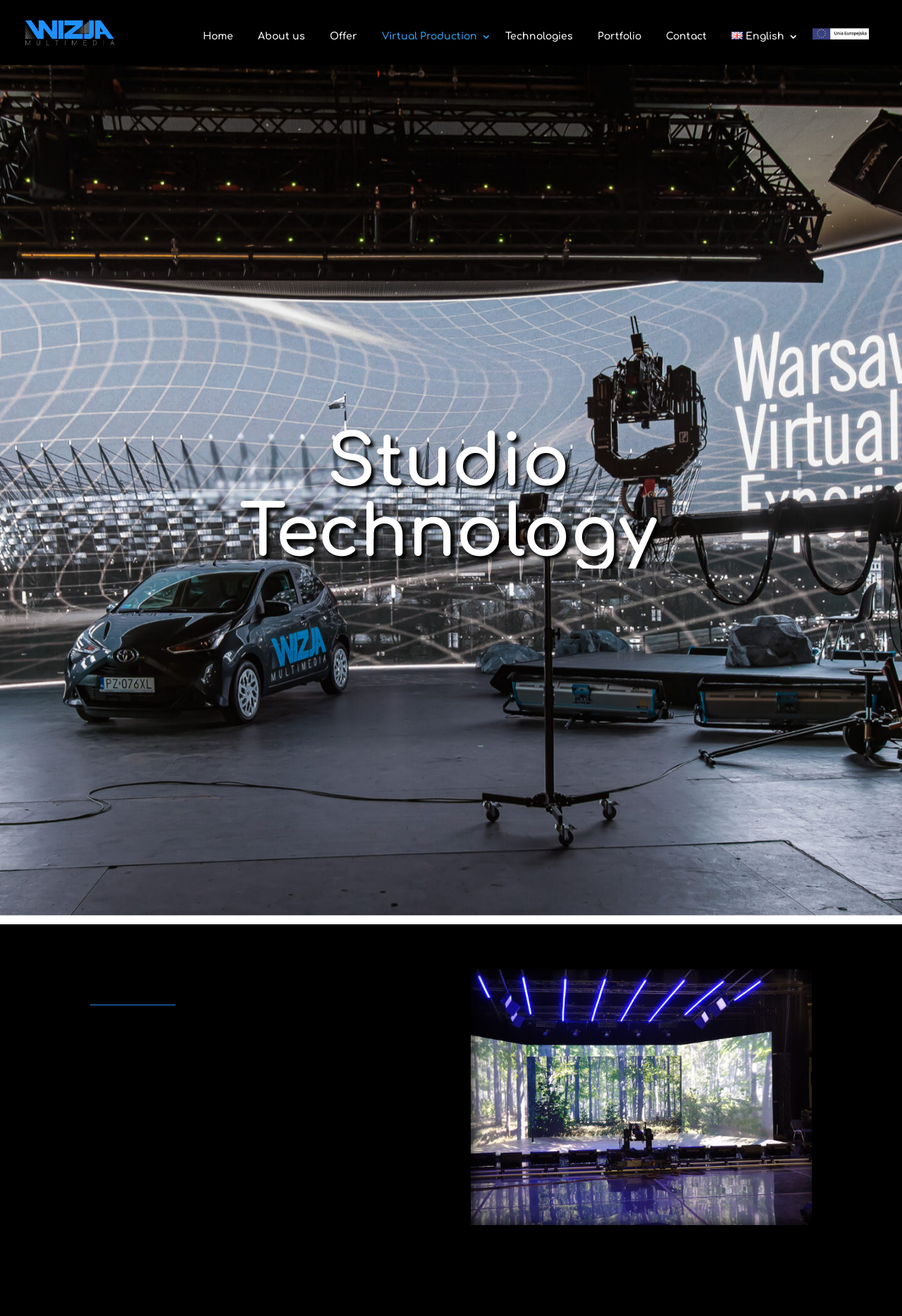Describe all the visual and textual components of the webpage comprehensively.

The webpage is about Studio Technology, a company that specializes in multimedia solutions. At the top left corner, there is a logo of Wizja Multimedia, accompanied by a link to the company's website. Below the logo, there is a navigation menu with links to various sections of the website, including Home, About us, Offer, Virtual Production 3, Technologies, Portfolio, Contact, and English.

On the right side of the navigation menu, there is a language selection option with an English flag icon. Next to it, there is an empty link with an image. 

The main content of the webpage is divided into two sections. The top section has a heading "Image processing and display" and provides technical specifications of image processing and display devices used in virtual production applications. The specifications are listed in bullet points, including LED screens, LED walls, and media servers.

The overall layout of the webpage is organized, with clear headings and concise text. The use of images, such as the logo and flag icons, adds visual appeal to the page.